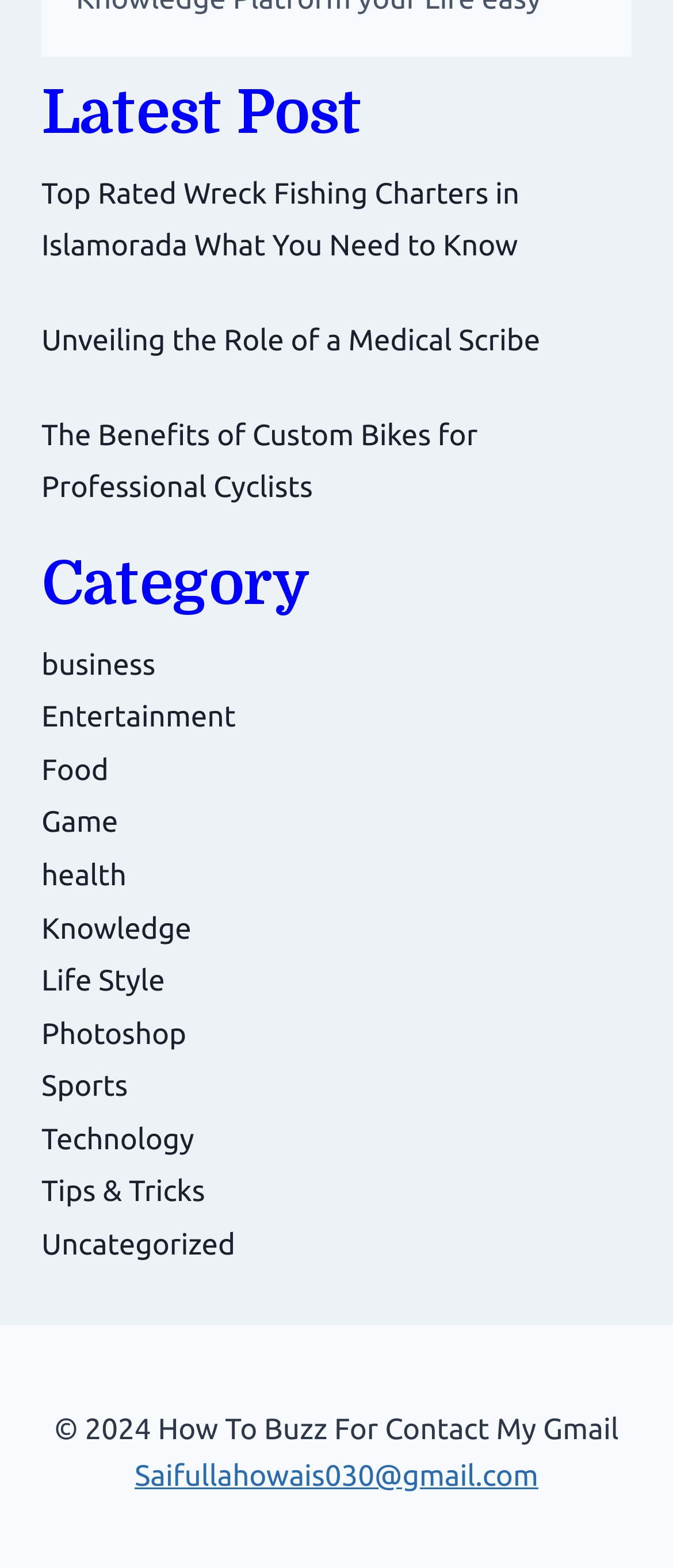What is the email address provided for contact?
Please give a detailed and elaborate explanation in response to the question.

I found the static text '© 2024 How To Buzz For Contact My Gmail' at the bottom of the webpage, followed by a link 'Saifullahowais030@gmail.com', which is the email address provided for contact.